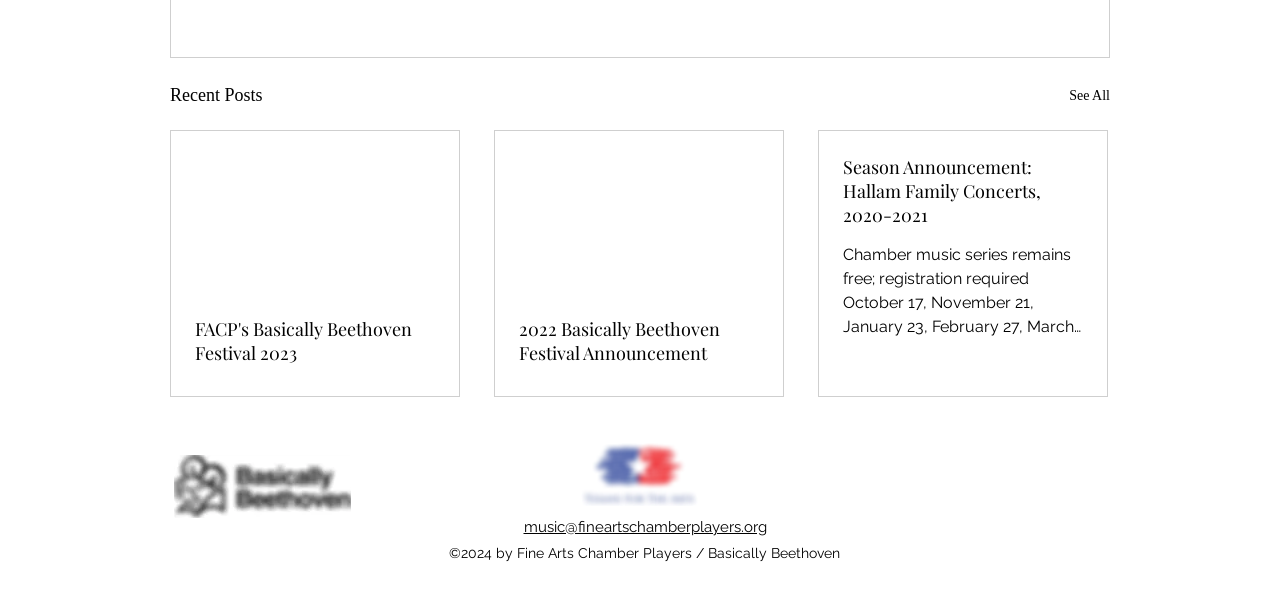What is the email address provided?
Look at the image and construct a detailed response to the question.

I found the email address by looking at the link text, which is 'music@fineartschamberplayers.org'.